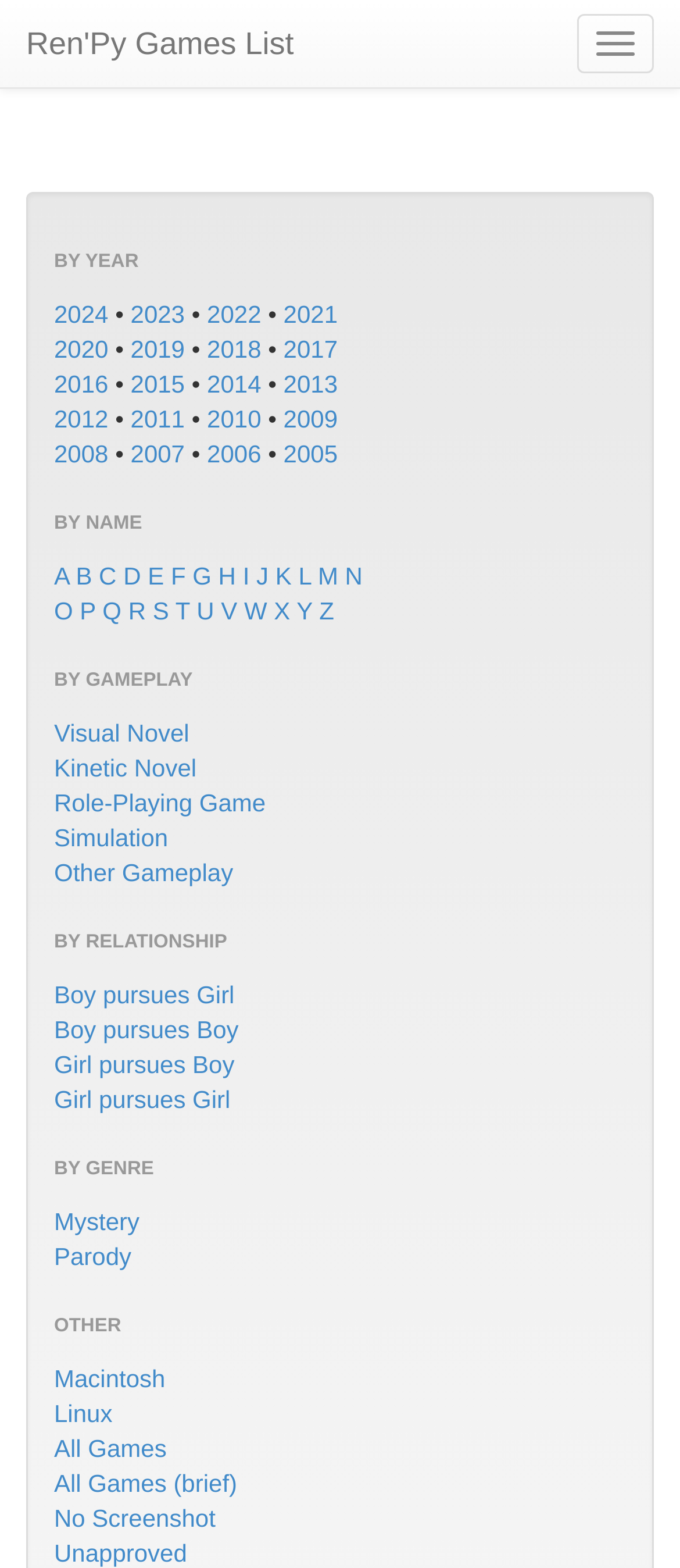Given the element description: "Other Gameplay", predict the bounding box coordinates of this UI element. The coordinates must be four float numbers between 0 and 1, given as [left, top, right, bottom].

[0.079, 0.547, 0.343, 0.565]